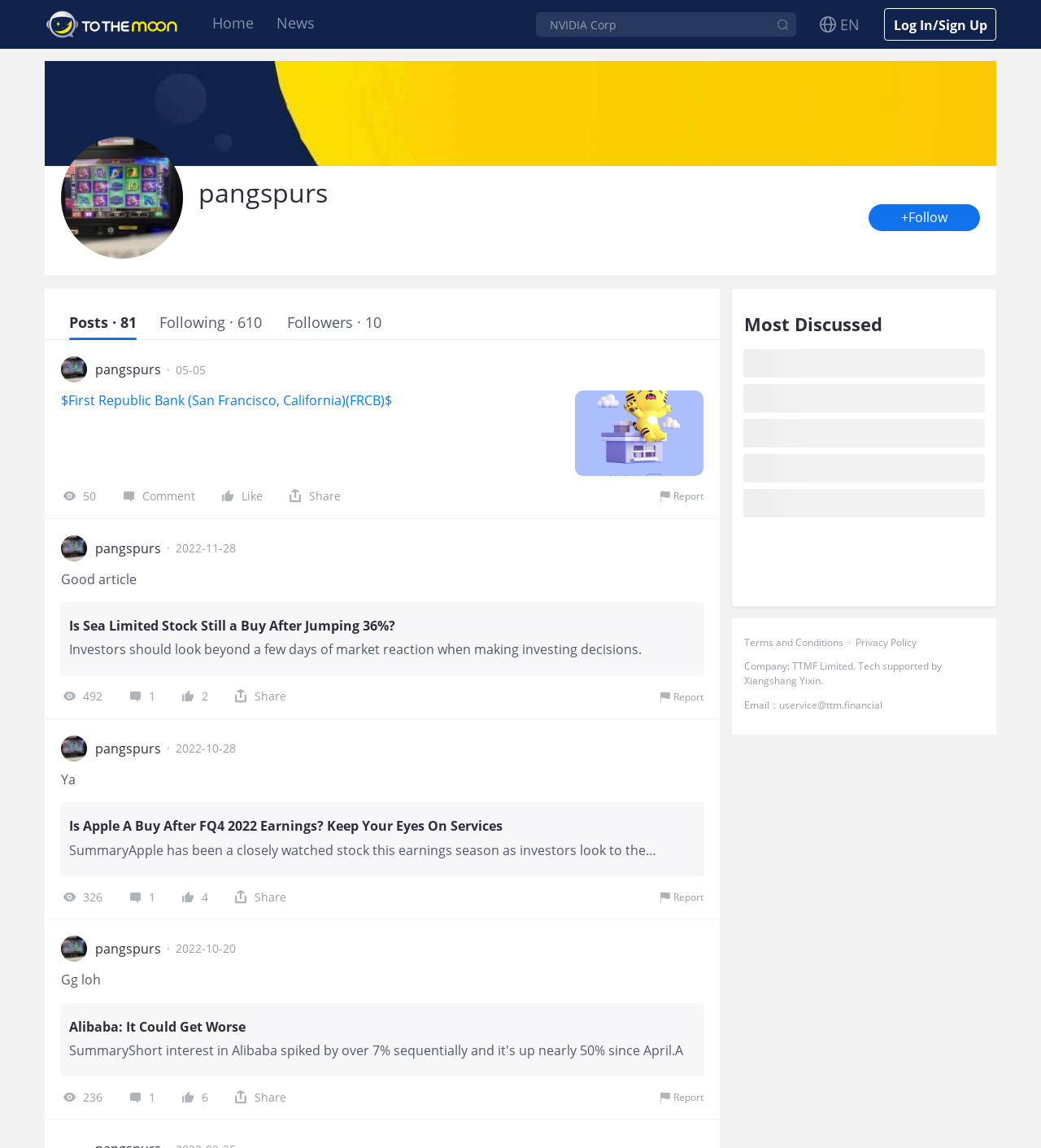How many posts does pangspurs have?
Using the image as a reference, deliver a detailed and thorough answer to the question.

The number of posts can be found below the profile name, where it says 'Posts · 81'.